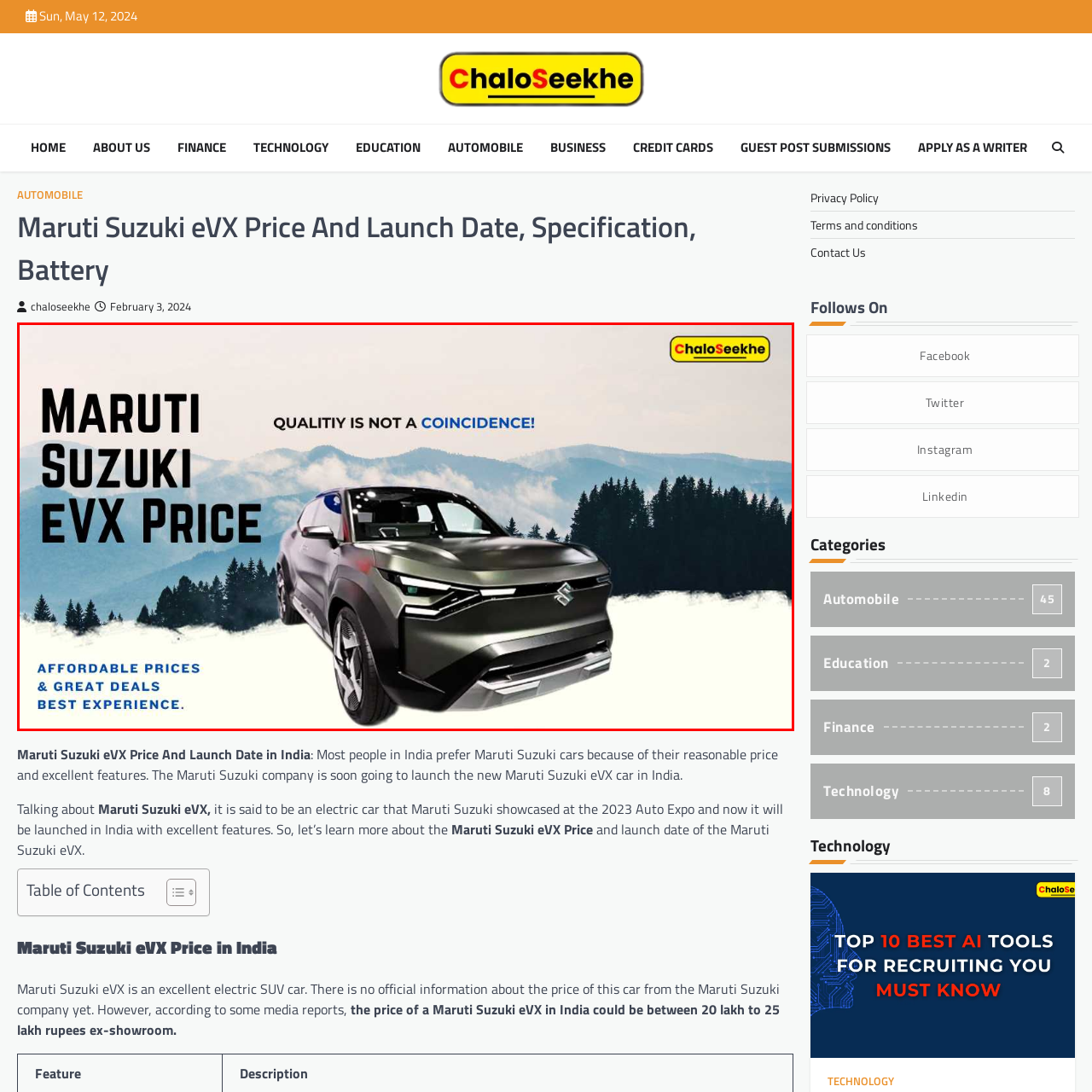Observe the content inside the red rectangle and respond to the question with one word or phrase: 
What is the brand's commitment according to the image?

Excellence